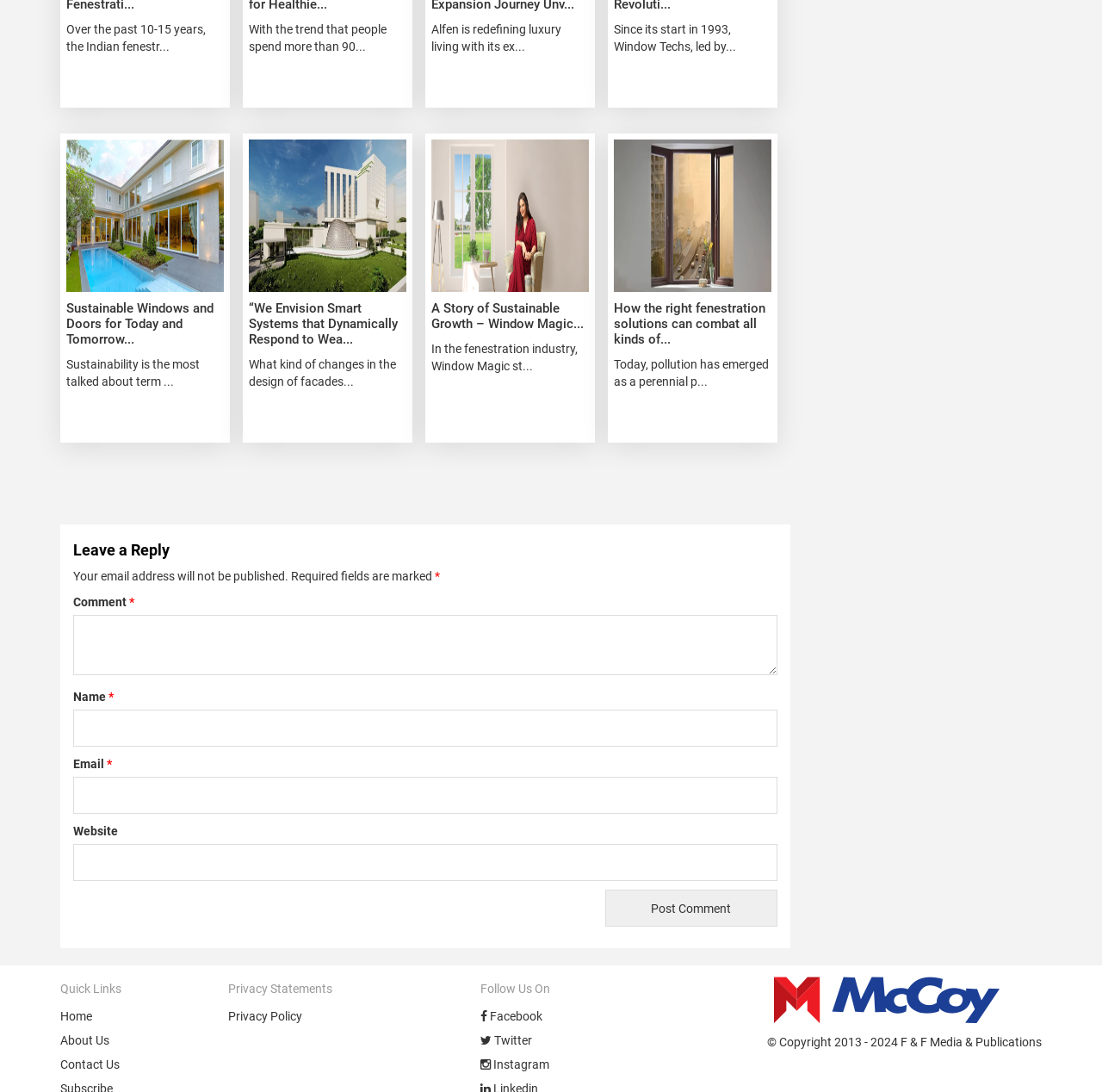How many links are there in the 'Quick Links' section?
Answer briefly with a single word or phrase based on the image.

3